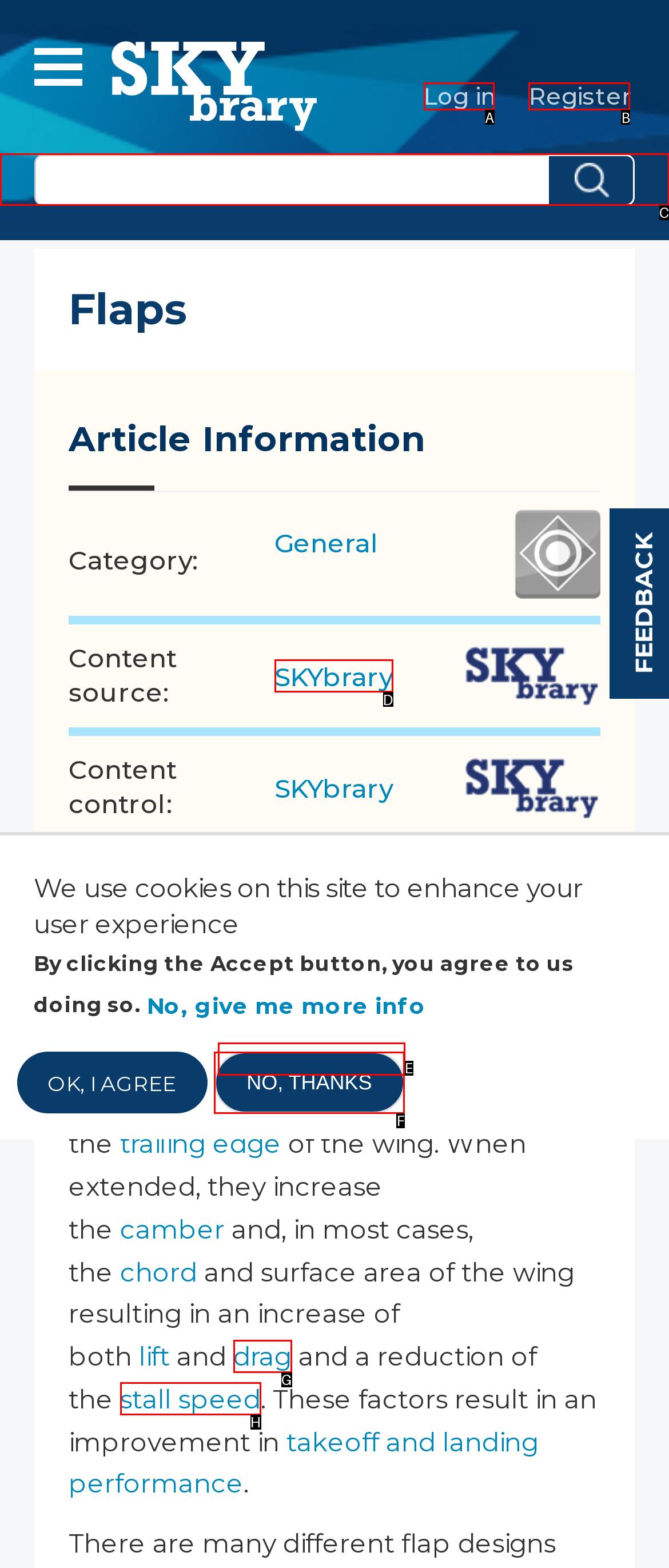Choose the HTML element to click for this instruction: Send an email to the company Answer with the letter of the correct choice from the given options.

None